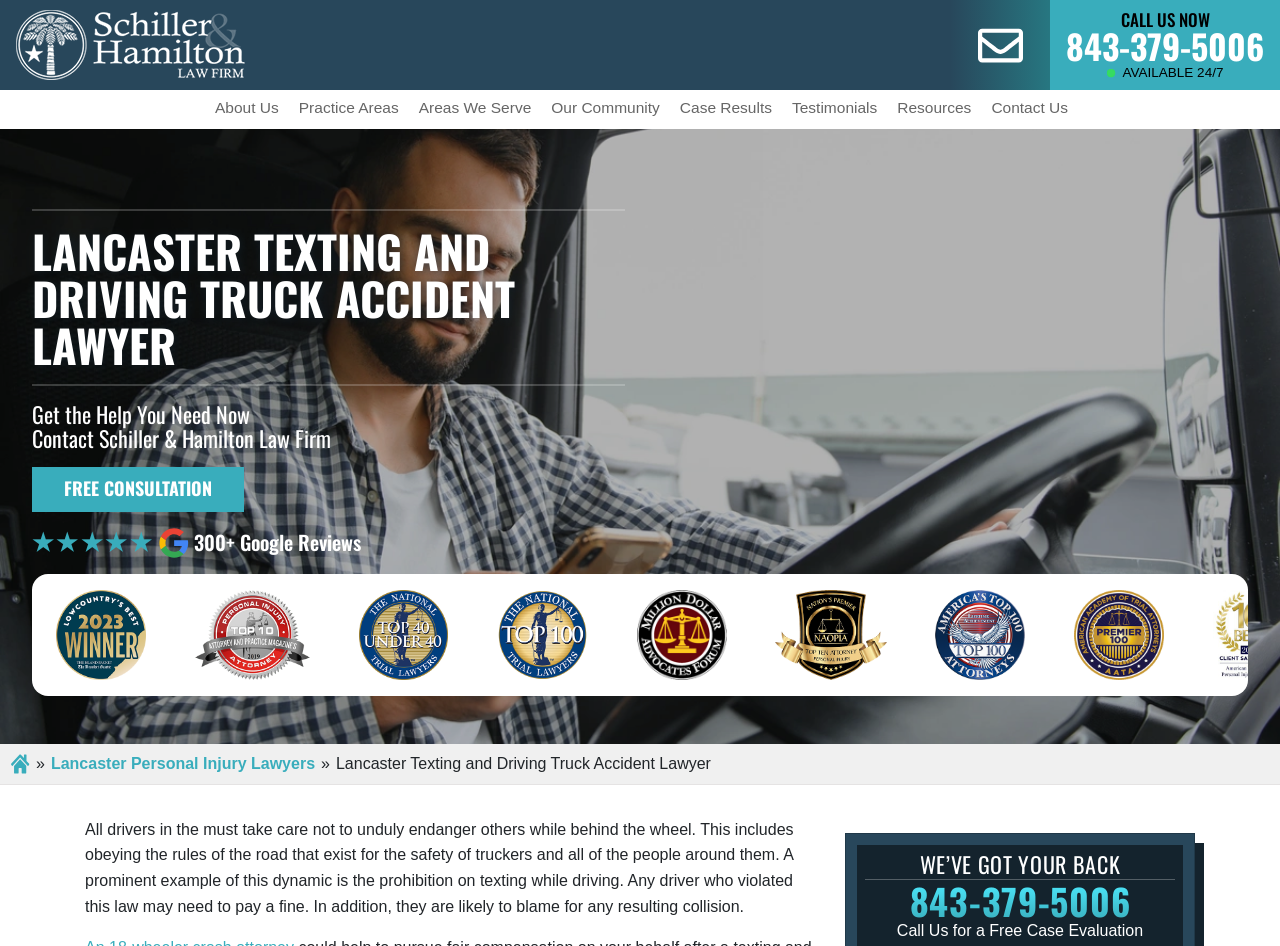Please locate the bounding box coordinates for the element that should be clicked to achieve the following instruction: "Contact the lawyer through the 'Contact Us' link". Ensure the coordinates are given as four float numbers between 0 and 1, i.e., [left, top, right, bottom].

[0.767, 0.095, 0.842, 0.136]